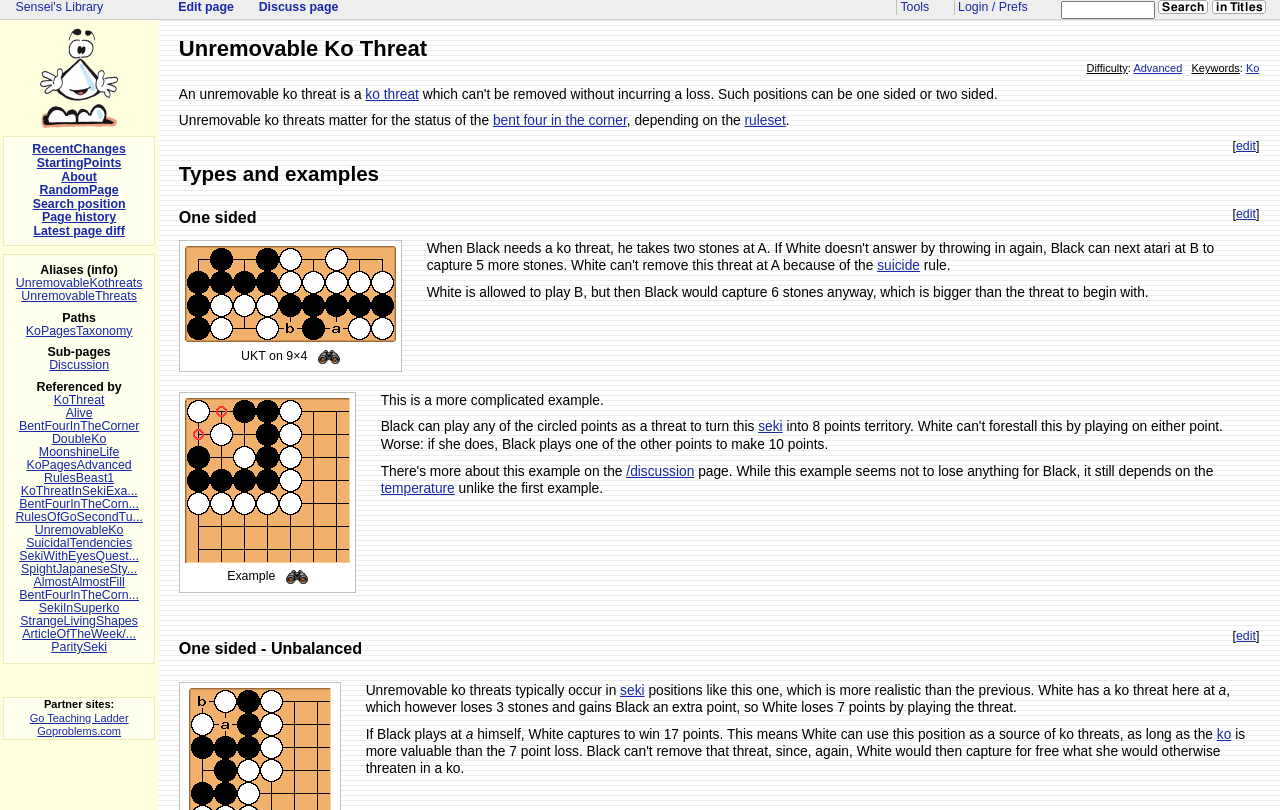Generate a thorough caption that explains the contents of the webpage.

The webpage is about "Unremovable Ko Threat" in the game of Go (Baduk, Weiqi) and is part of Sensei's Library, a large WikiWikiWeb collaboration and community site. 

At the top of the page, there is a heading "Unremovable Ko Threat" followed by some metadata, including "Difficulty" and "Keywords" with a link to "Ko". 

Below the heading, there is a brief introduction to unremovable ko threats, explaining that they matter for the status of the bent four in the corner, depending on the ruleset. 

The page is divided into sections, including "Types and examples", "One sided", and "One sided - Unbalanced". Each section contains links to diagrams, examples, and explanations of different types of unremovable ko threats. 

There are several images of diagrams on the page, each with a corresponding link to search for the position. 

The page also contains links to related topics, such as "suicide" rule, "seki", and "temperature", as well as a link to edit the page. 

At the bottom of the page, there are links to other pages on Sensei's Library, including the main page, recent changes, starting points, and about. There are also links to search for positions, page history, and latest page diff. 

Additionally, there are links to aliases, paths, sub-pages, and referenced pages, including "KoPagesTaxonomy", "Discussion", and "KoThreat".